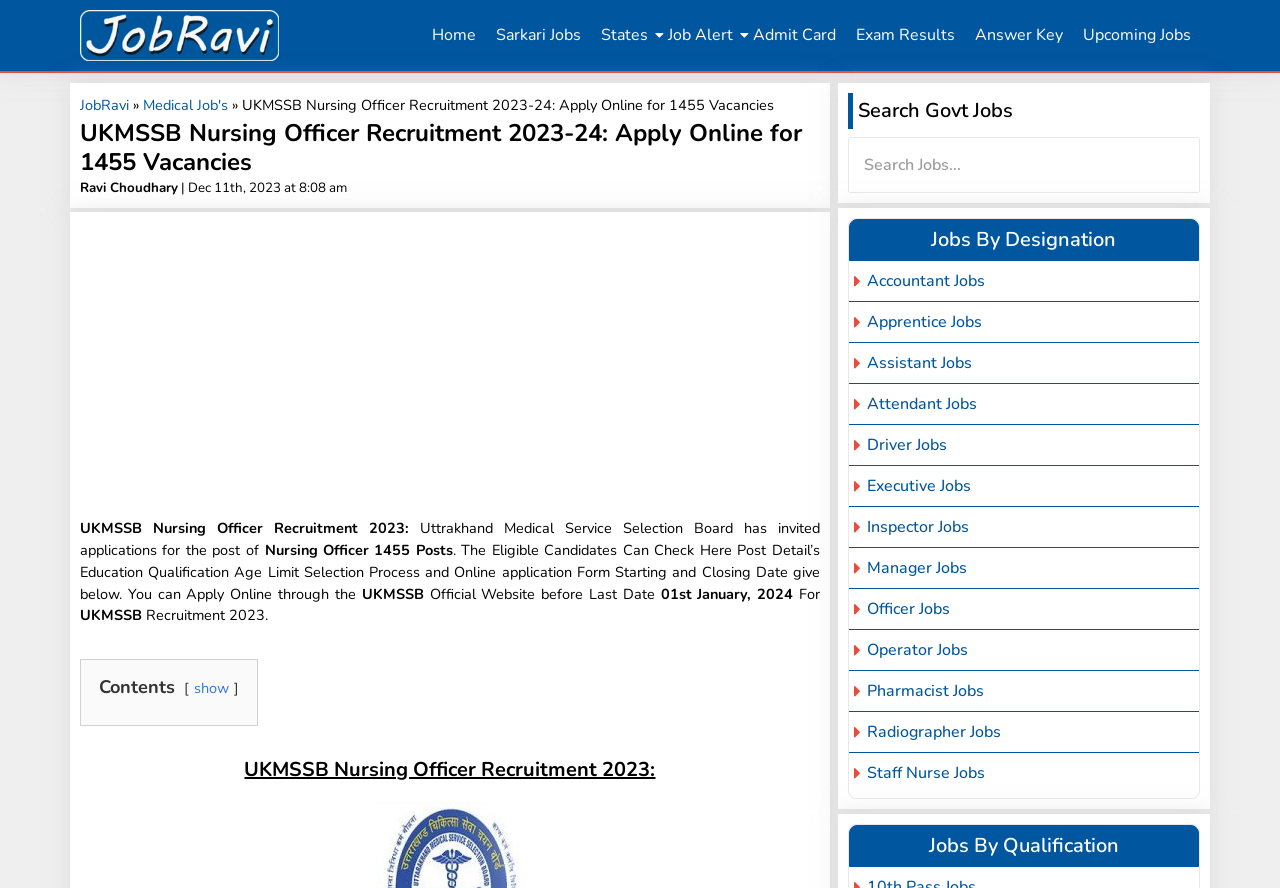Please locate the bounding box coordinates of the element's region that needs to be clicked to follow the instruction: "Search for Govt Jobs". The bounding box coordinates should be provided as four float numbers between 0 and 1, i.e., [left, top, right, bottom].

[0.662, 0.154, 0.937, 0.217]